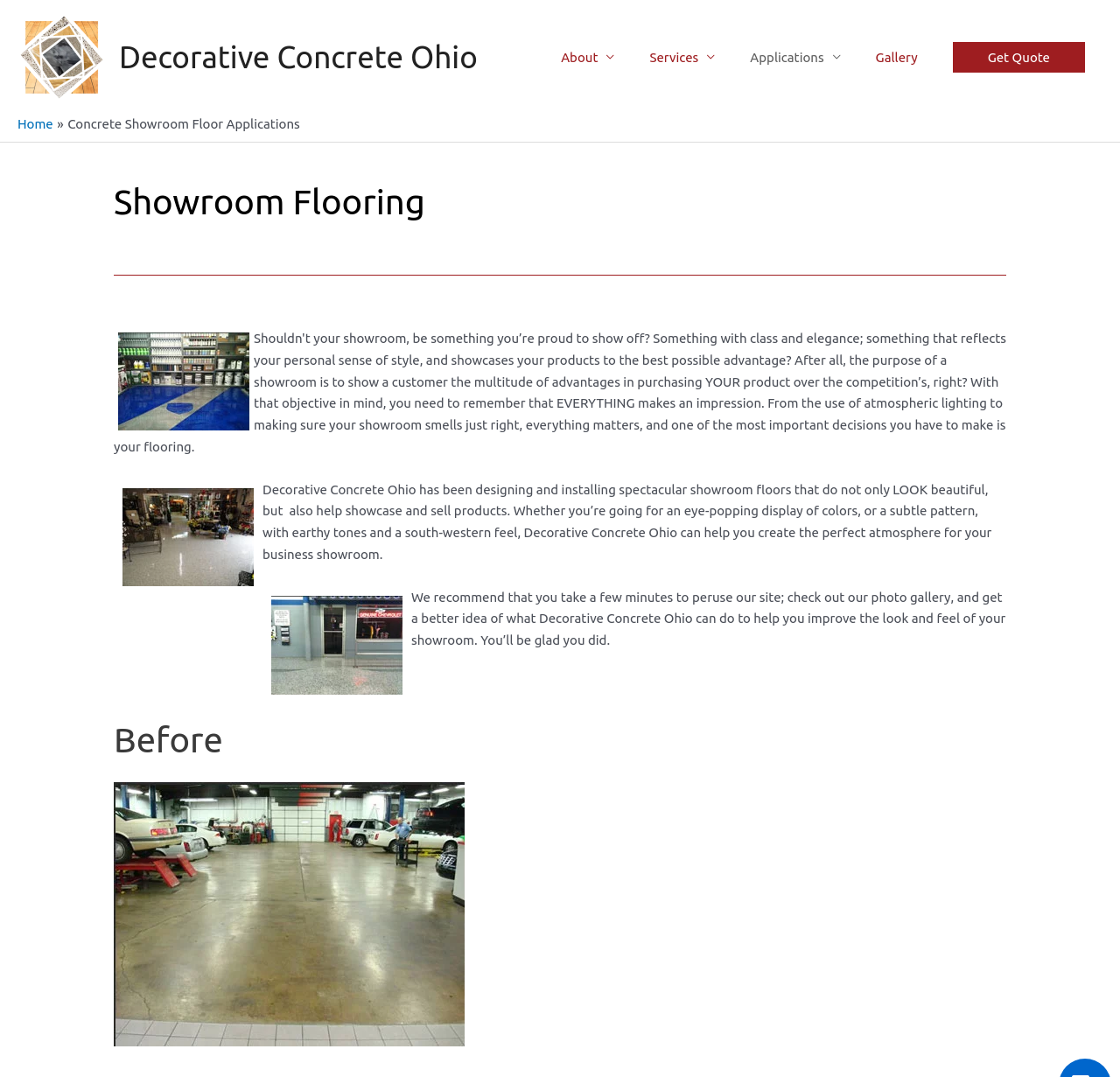Please determine the bounding box coordinates, formatted as (top-left x, top-left y, bottom-right x, bottom-right y), with all values as floating point numbers between 0 and 1. Identify the bounding box of the region described as: Services

[0.564, 0.029, 0.654, 0.078]